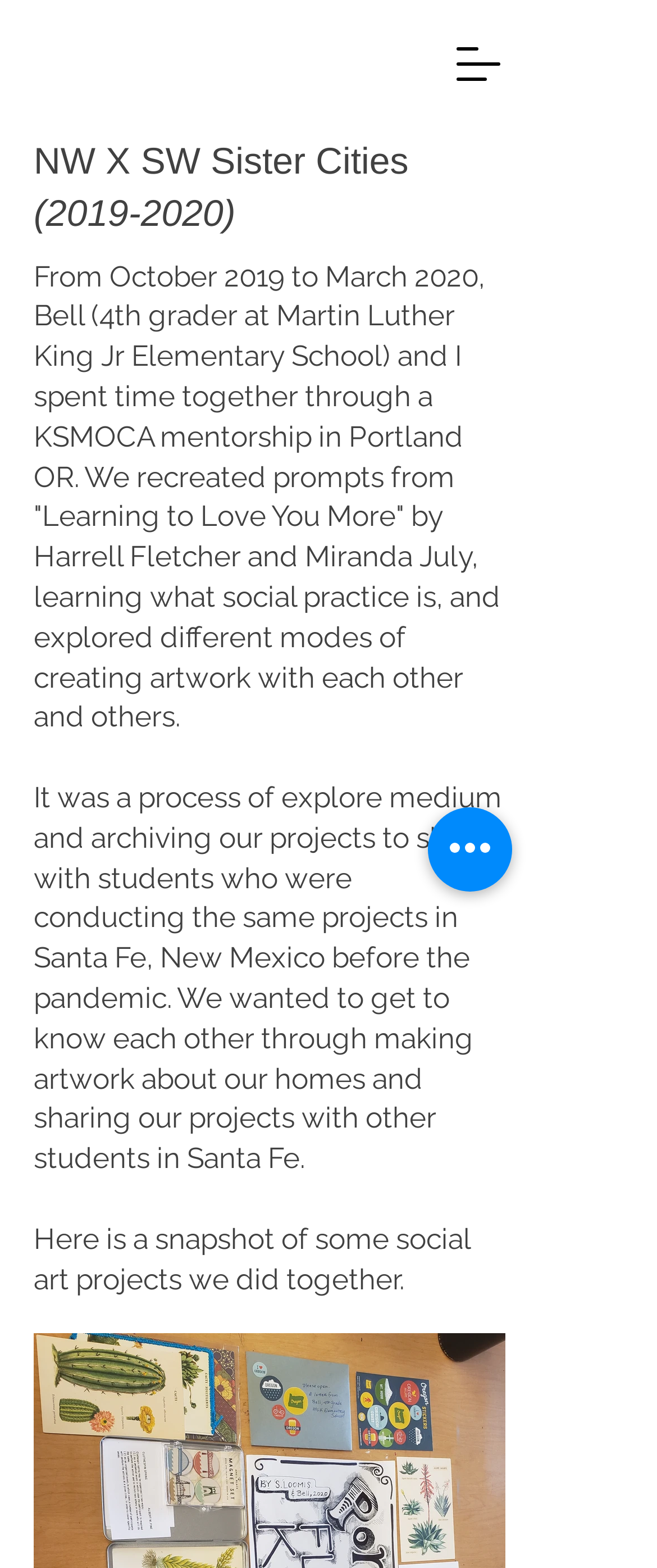What is the location of the school mentioned?
Please answer the question as detailed as possible based on the image.

I found the answer by reading the StaticText element that describes the project, which mentions 'Portland OR' as the location where Bell and Shelbie Loomis spent time together.